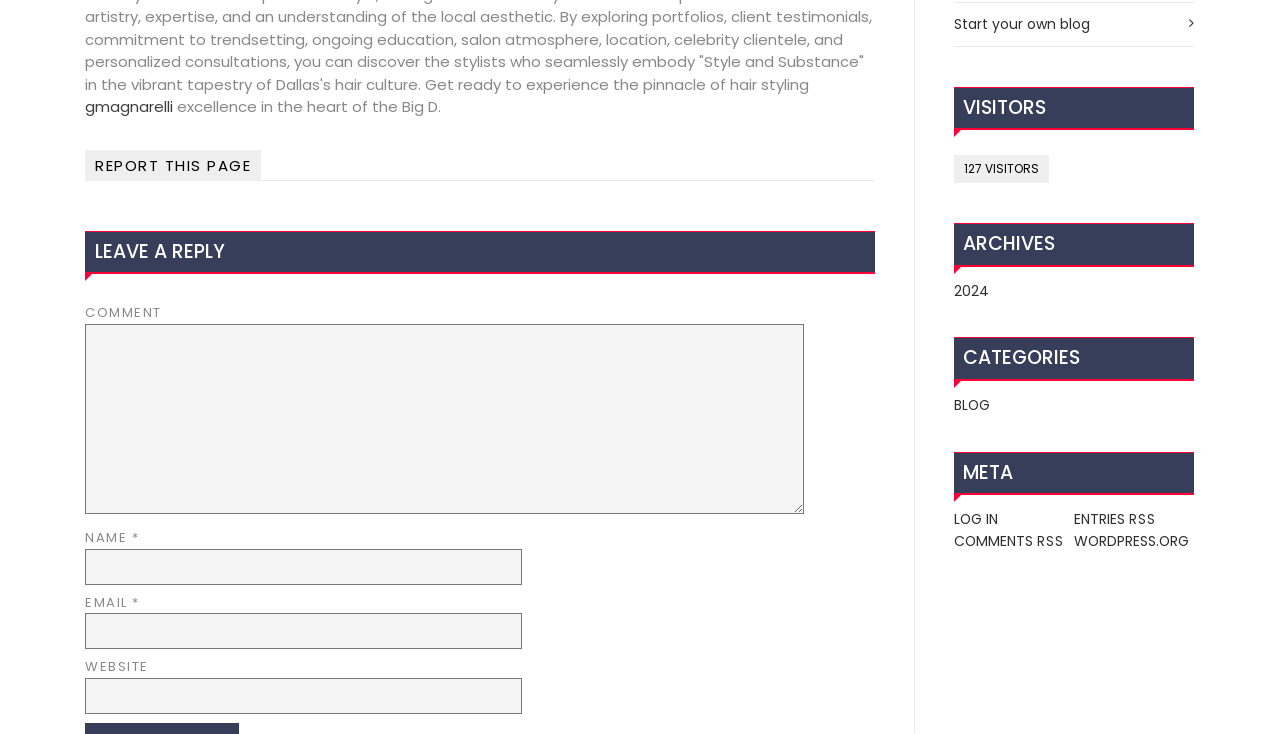Provide the bounding box coordinates of the area you need to click to execute the following instruction: "leave a reply".

[0.066, 0.314, 0.684, 0.374]